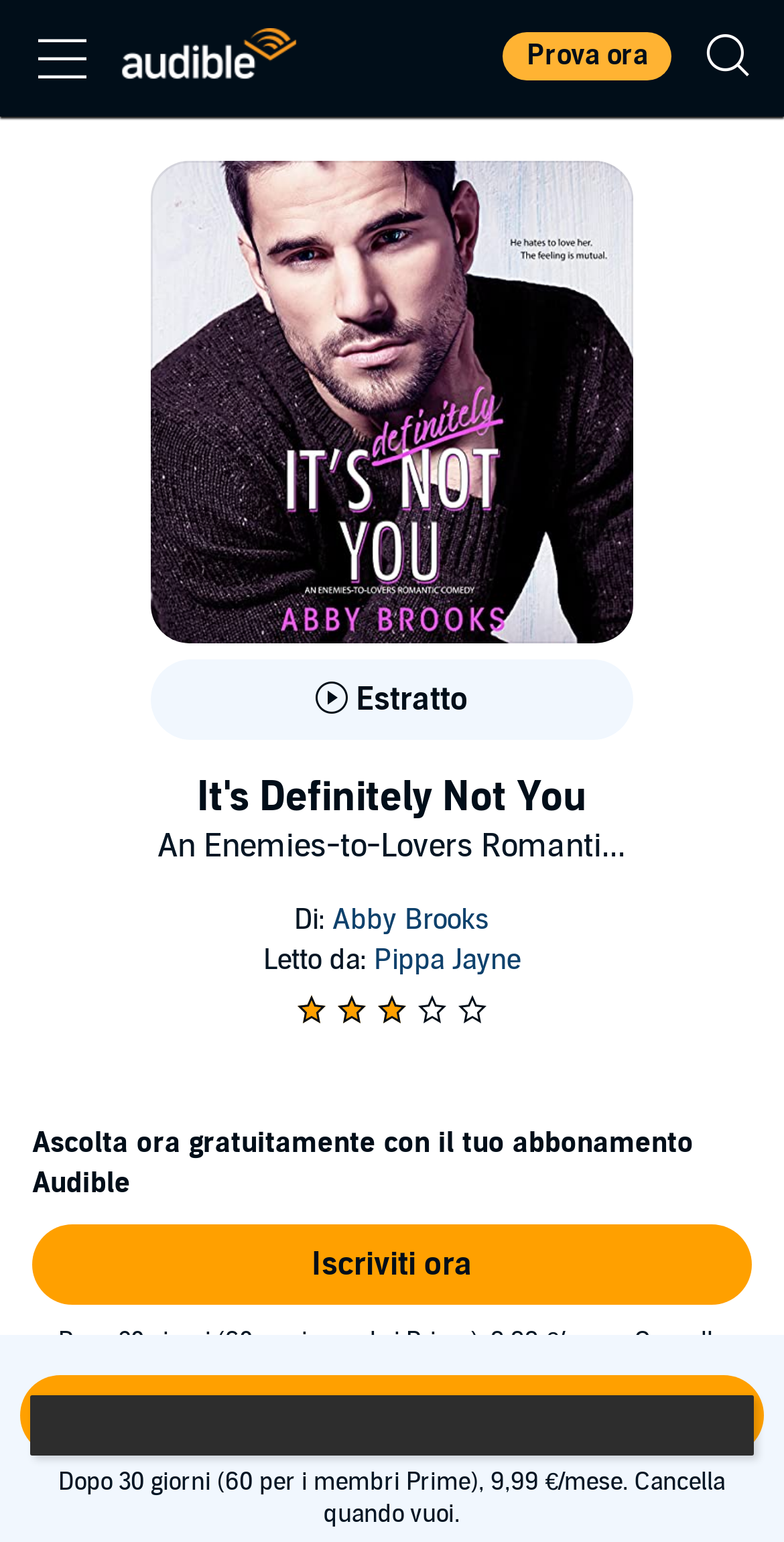What is the name of the audiobook?
Please provide a detailed and comprehensive answer to the question.

I found the answer by looking at the heading element with the text 'It's Definitely Not You' which is likely to be the title of the audiobook.